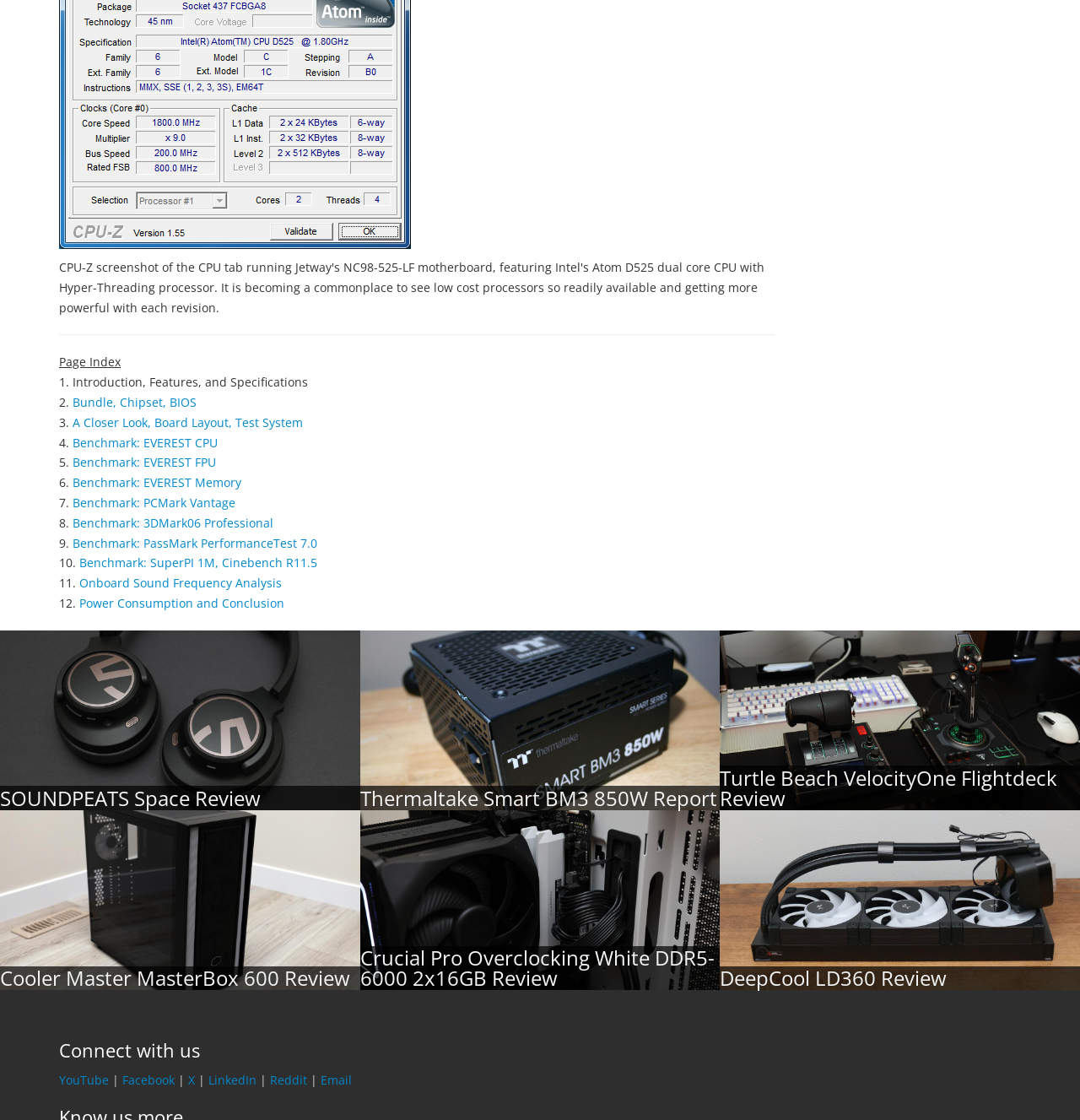What is the second link in the webpage?
Look at the image and respond with a one-word or short phrase answer.

Bundle, Chipset, BIOS